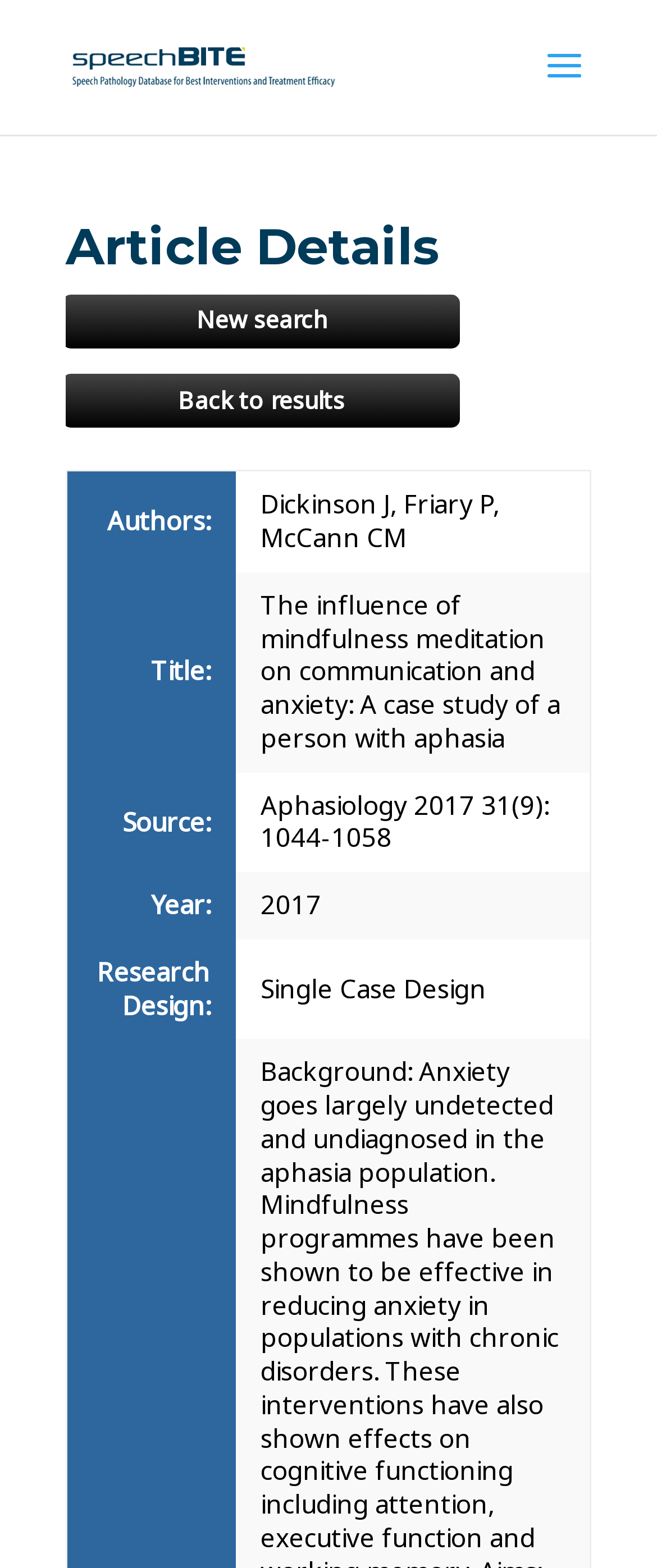Identify and provide the bounding box for the element described by: "Back to results".

[0.095, 0.239, 0.7, 0.273]